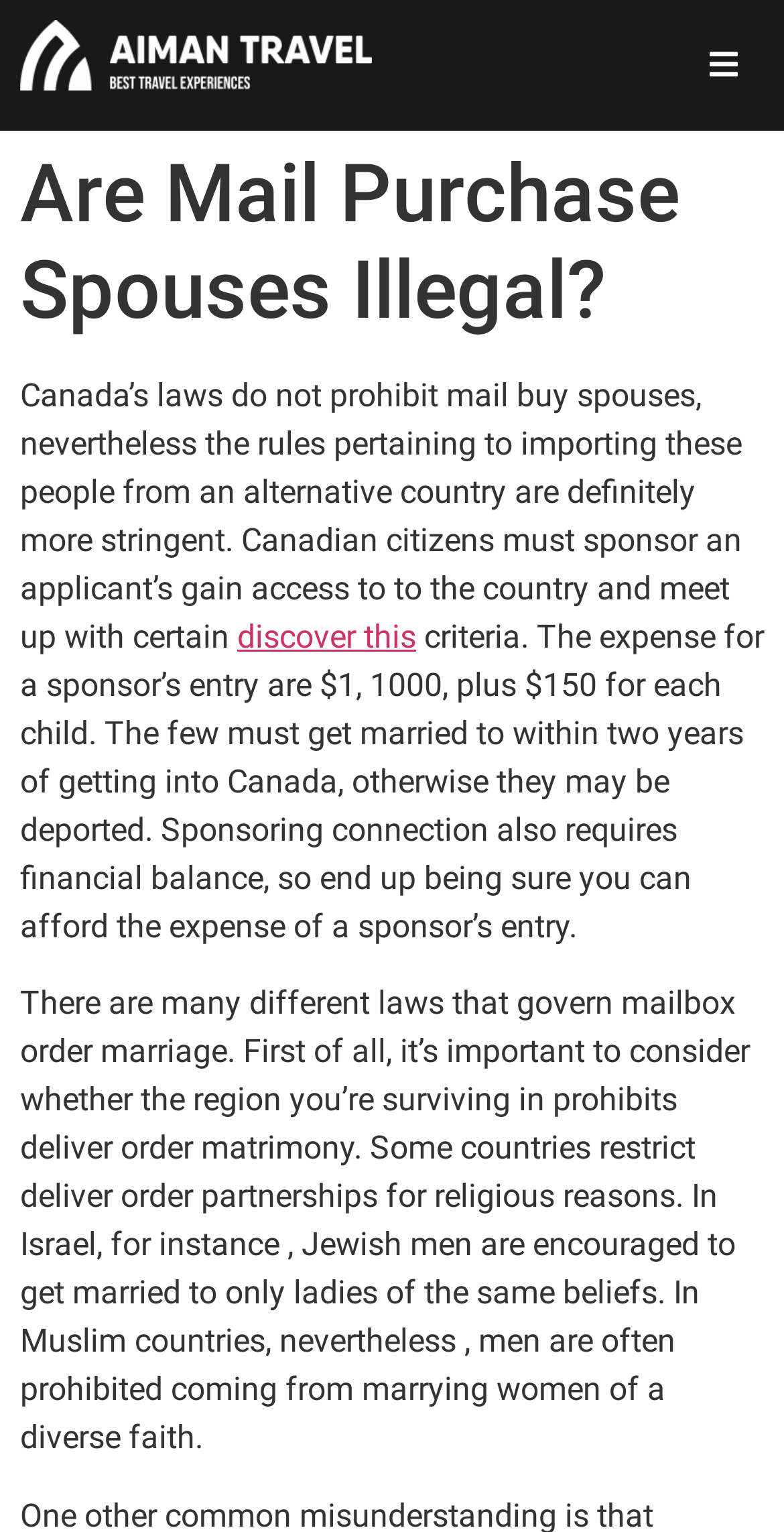What is the alternative to registering on the webpage?
Look at the image and answer the question using a single word or phrase.

Login